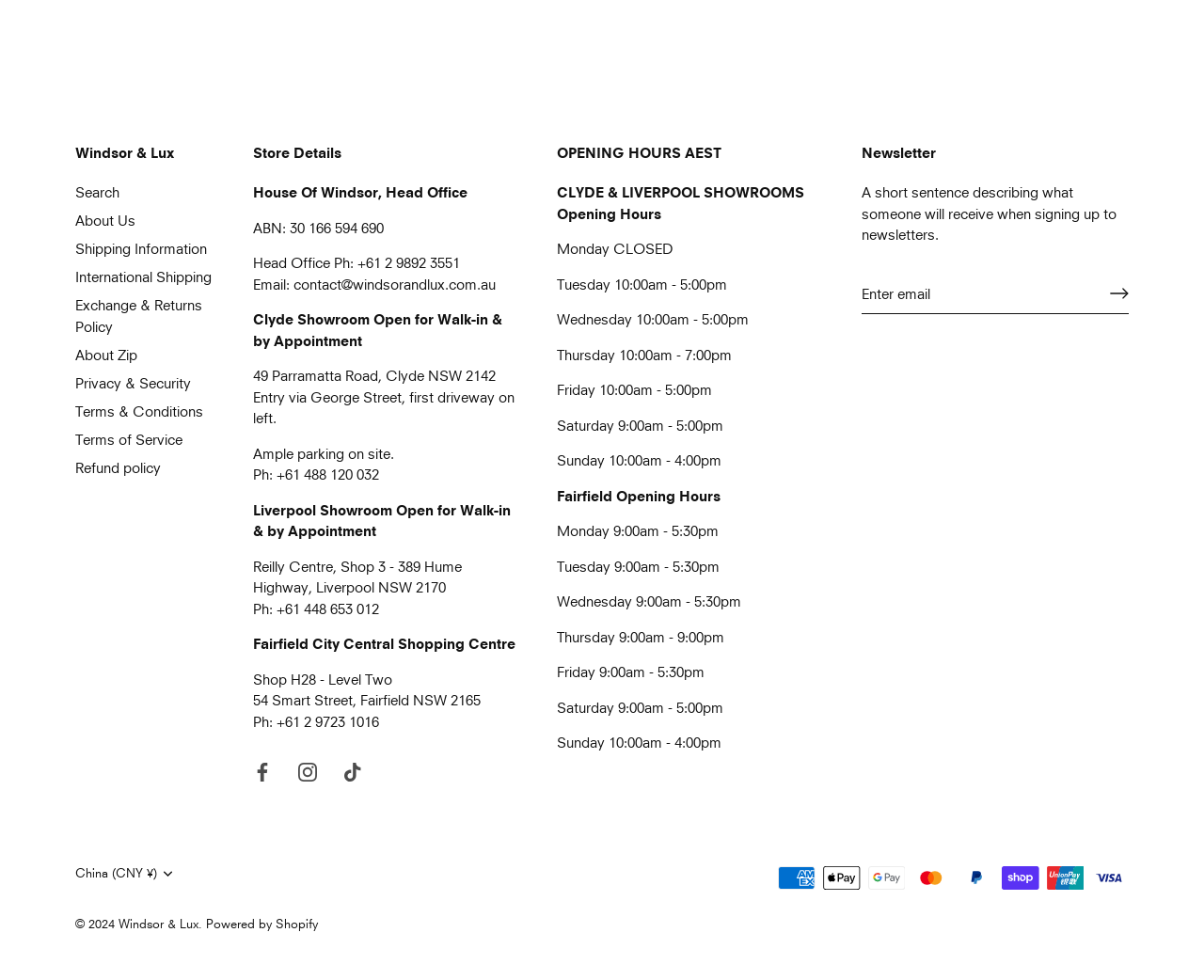Identify the bounding box coordinates for the element that needs to be clicked to fulfill this instruction: "go to previous slide". Provide the coordinates in the format of four float numbers between 0 and 1: [left, top, right, bottom].

[0.08, 0.461, 0.115, 0.503]